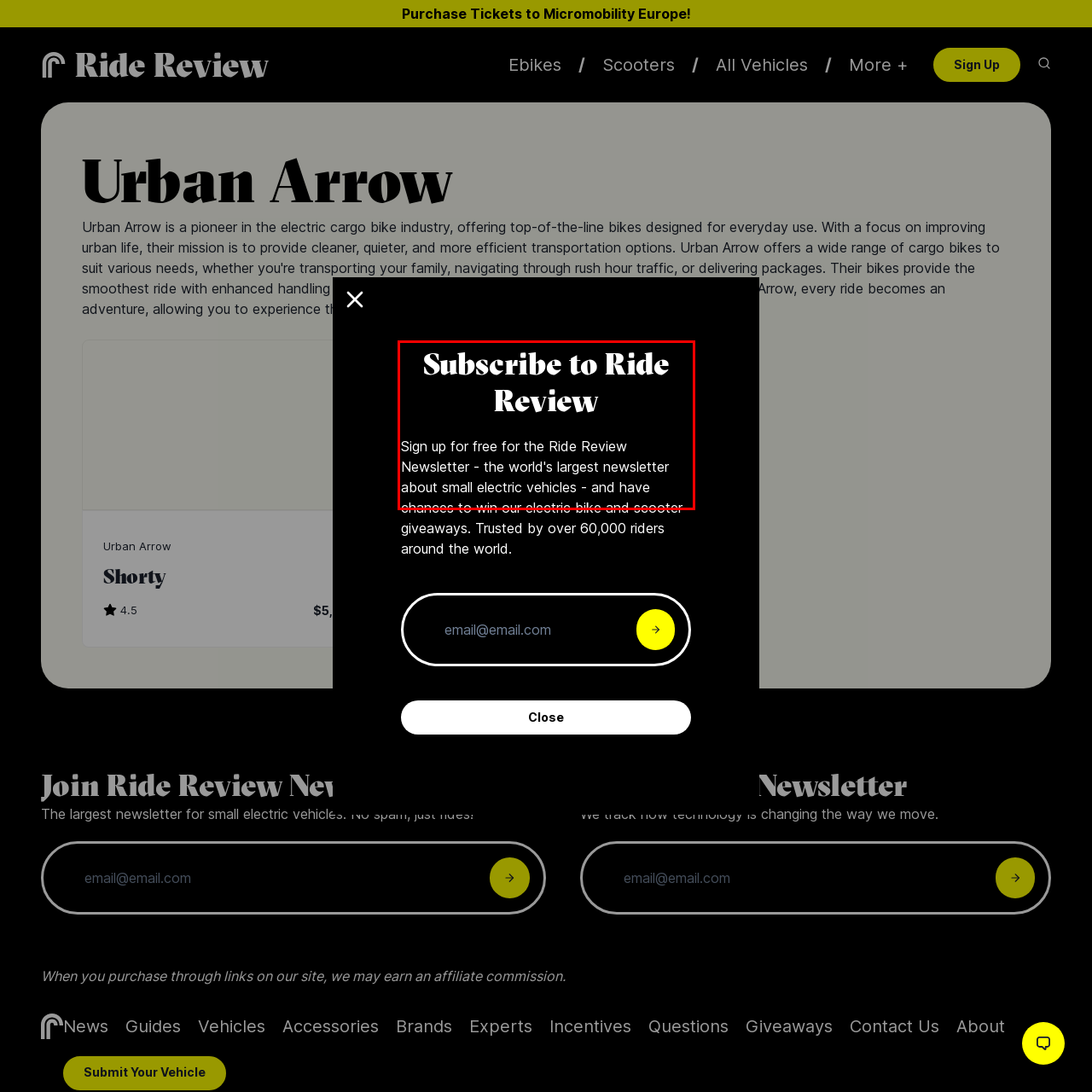What is the benefit of subscribing to the newsletter?
Please examine the image highlighted within the red bounding box and respond to the question using a single word or phrase based on the image.

Win electric bikes and scooters